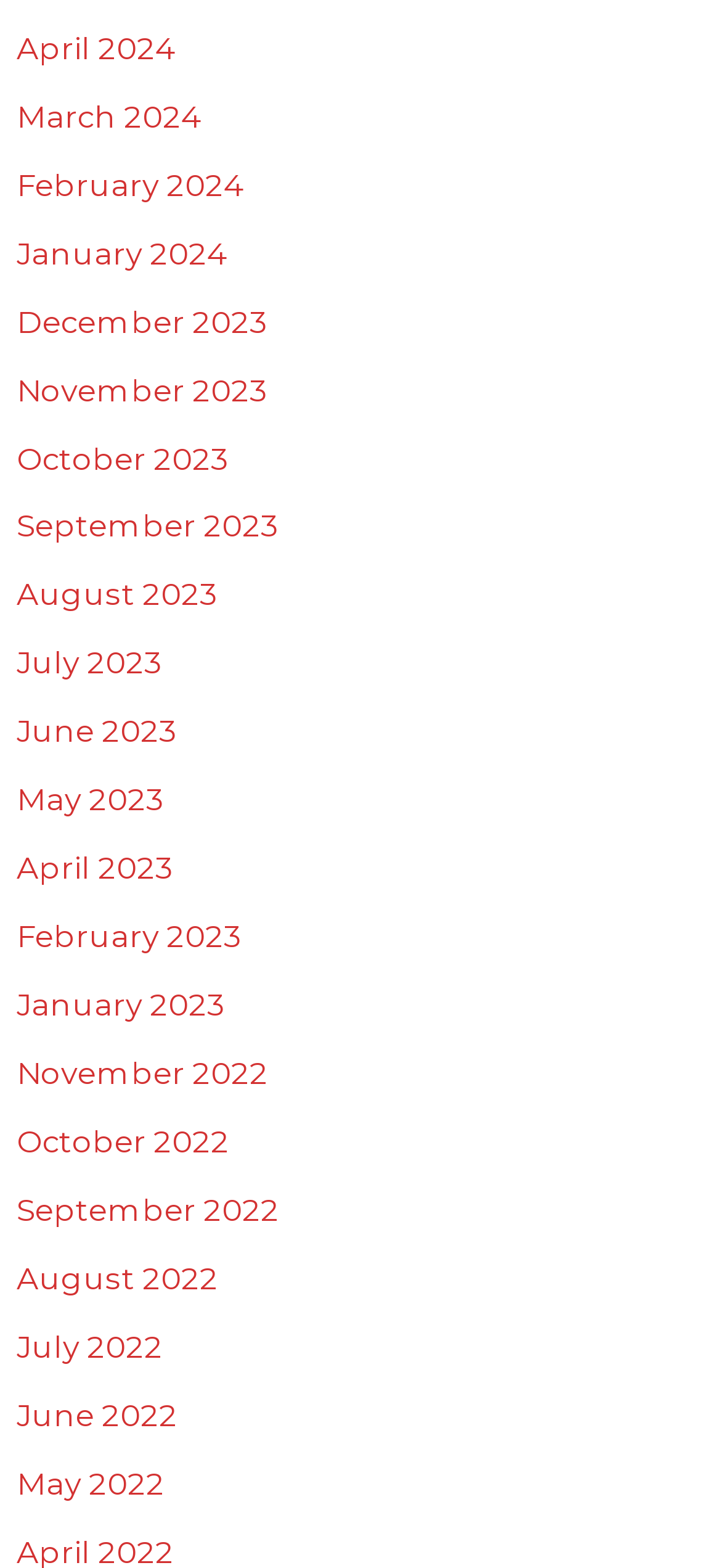Determine the bounding box coordinates for the area you should click to complete the following instruction: "check January 2024".

[0.023, 0.149, 0.315, 0.173]